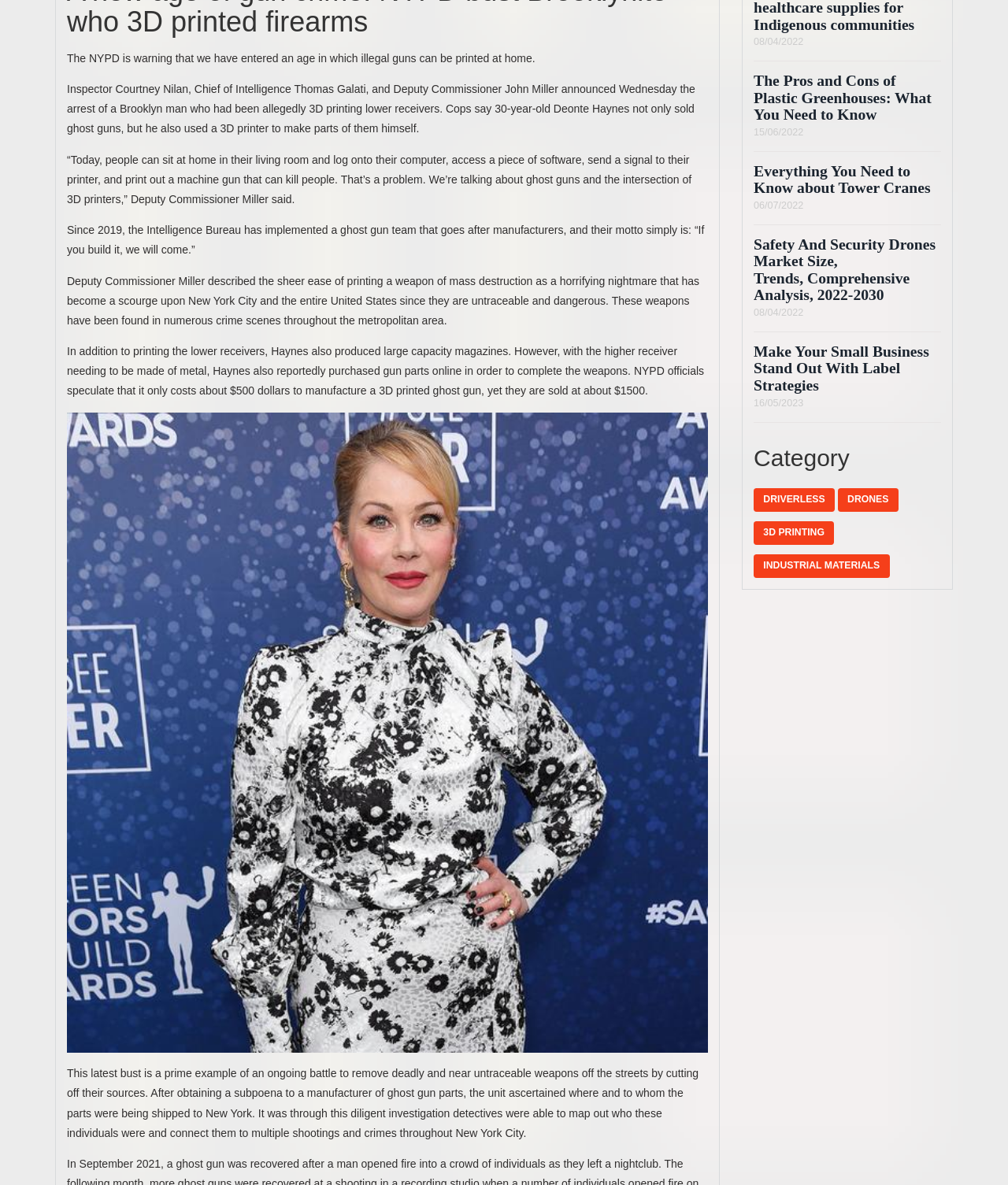Find the bounding box coordinates for the HTML element described in this sentence: "Industrial Materials". Provide the coordinates as four float numbers between 0 and 1, in the format [left, top, right, bottom].

[0.748, 0.467, 0.882, 0.487]